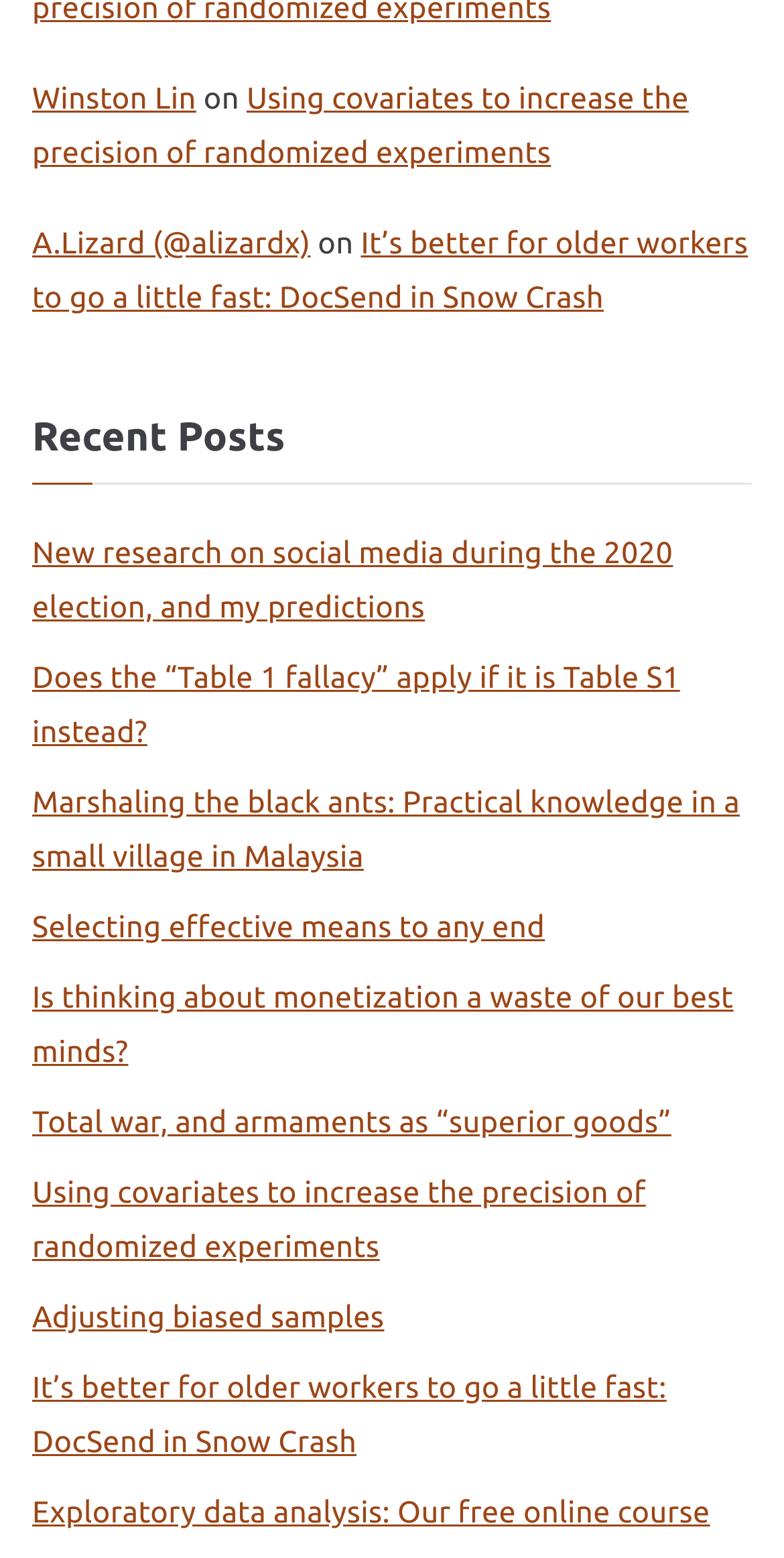What is the title of the second post?
Carefully analyze the image and provide a thorough answer to the question.

I looked at the second link element under the 'Recent Posts' heading, which has the text 'Using covariates to increase the precision of randomized experiments', suggesting that it is the title of the second post.